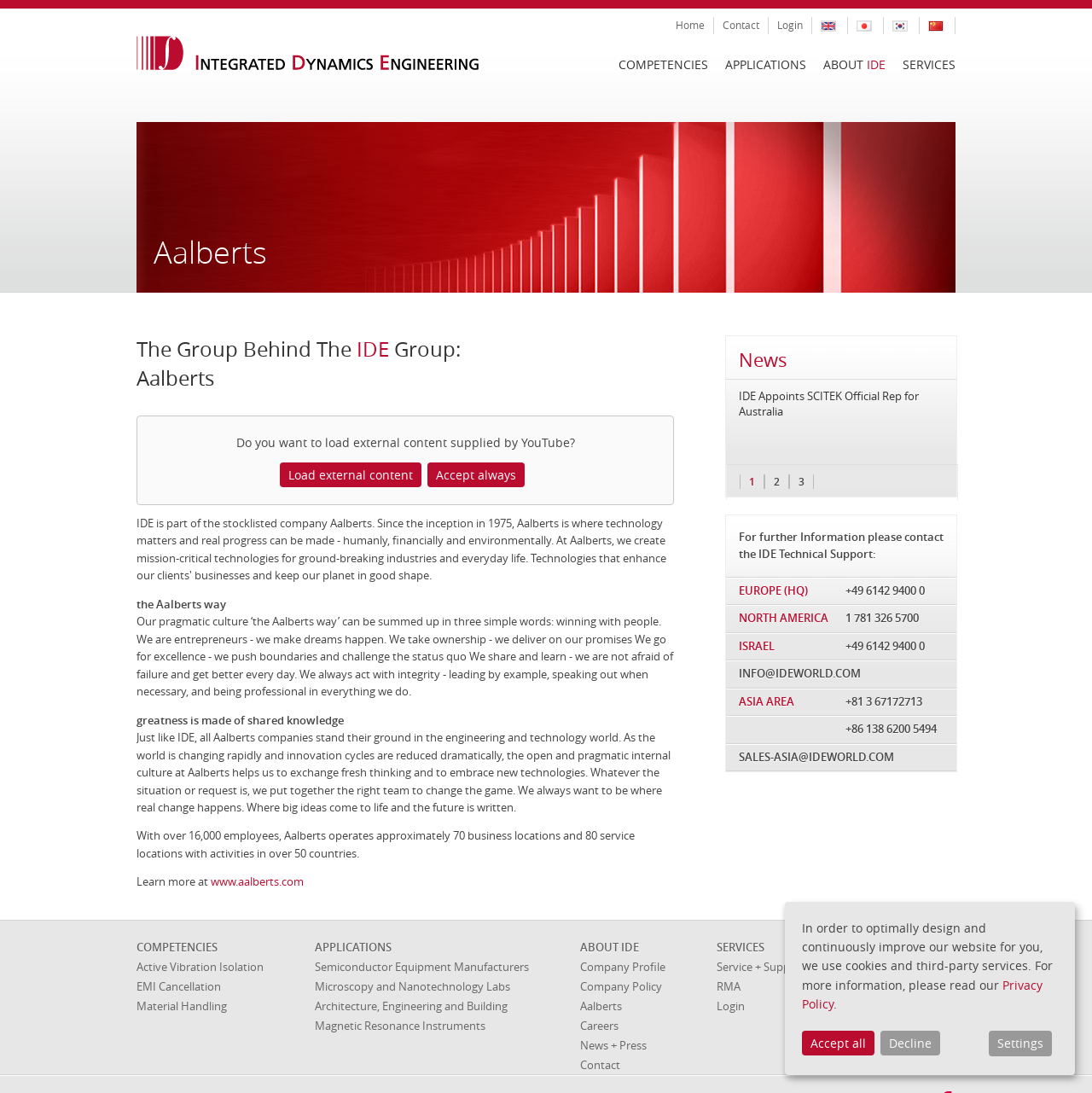Find the bounding box coordinates of the element you need to click on to perform this action: 'Click the 'COMPETENCIES' link'. The coordinates should be represented by four float values between 0 and 1, in the format [left, top, right, bottom].

[0.566, 0.052, 0.648, 0.066]